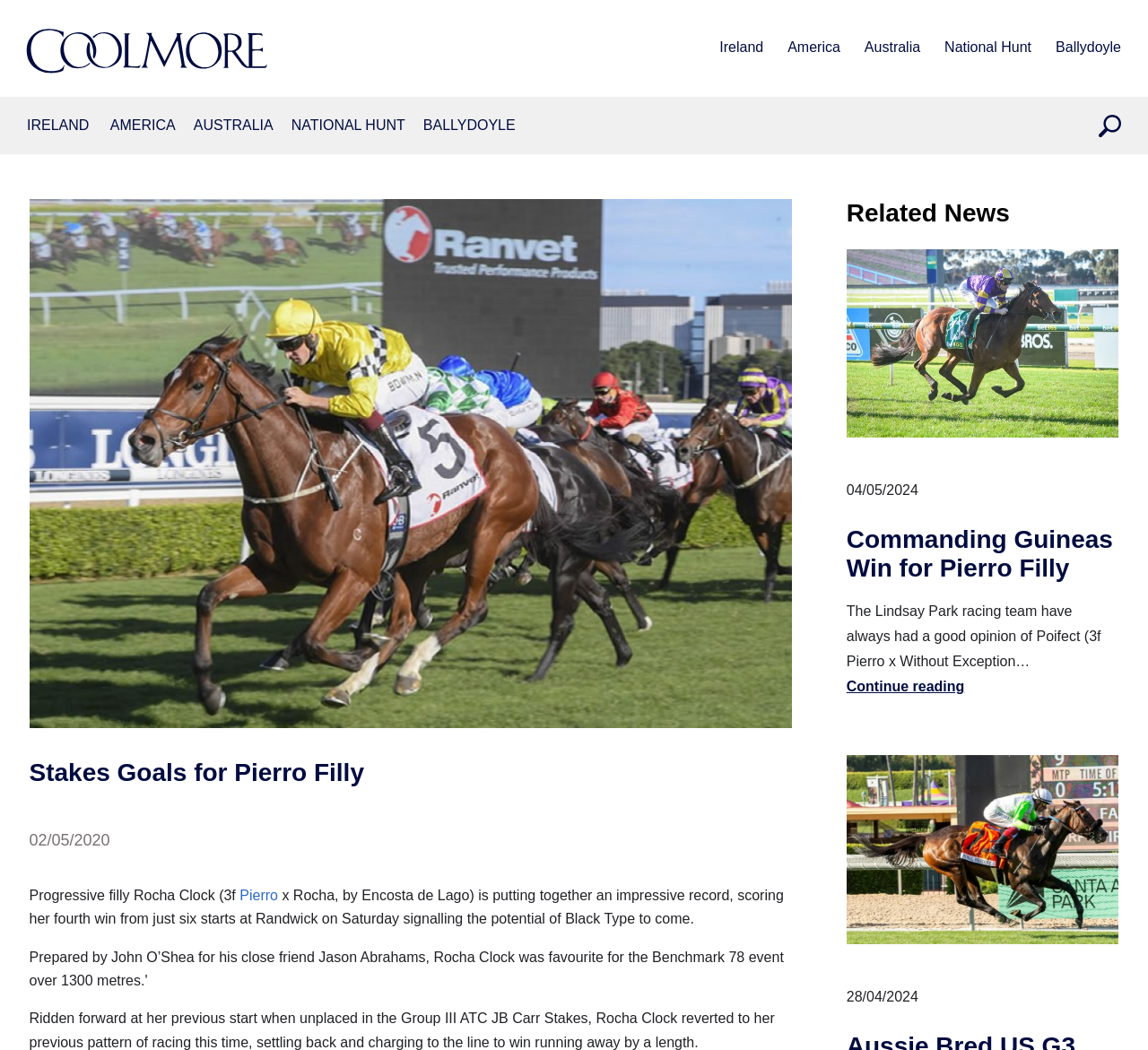What is the name of the filly in the main image?
Please provide an in-depth and detailed response to the question.

The main image on the webpage is a figure element with a bounding box coordinate of [0.025, 0.19, 0.69, 0.693]. The image is described as 'Rocha Clock (Pierro) winning at Randwick'. Therefore, the name of the filly in the main image is Rocha Clock.